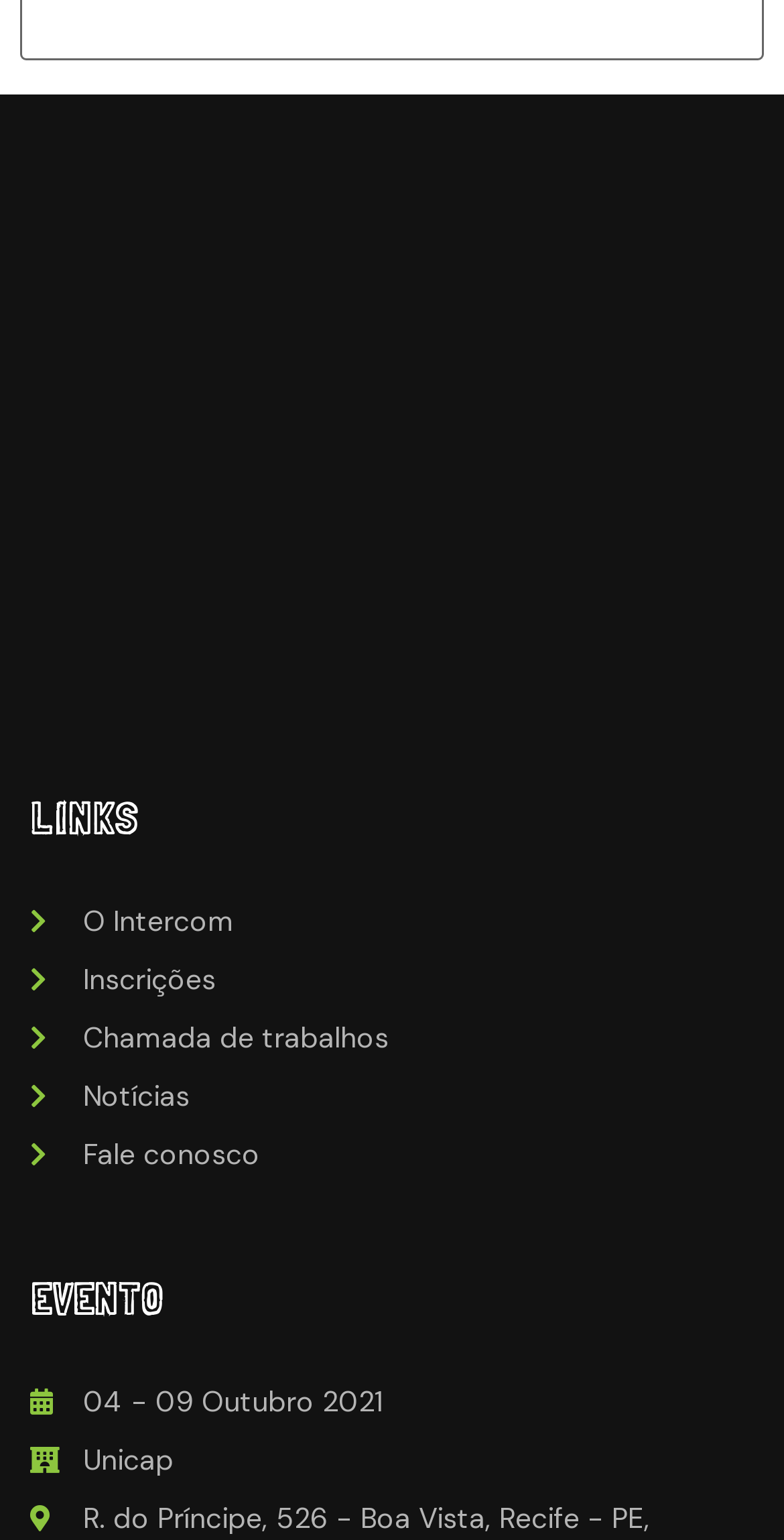Indicate the bounding box coordinates of the element that must be clicked to execute the instruction: "read PRAYERS THROUGH TEARS". The coordinates should be given as four float numbers between 0 and 1, i.e., [left, top, right, bottom].

None